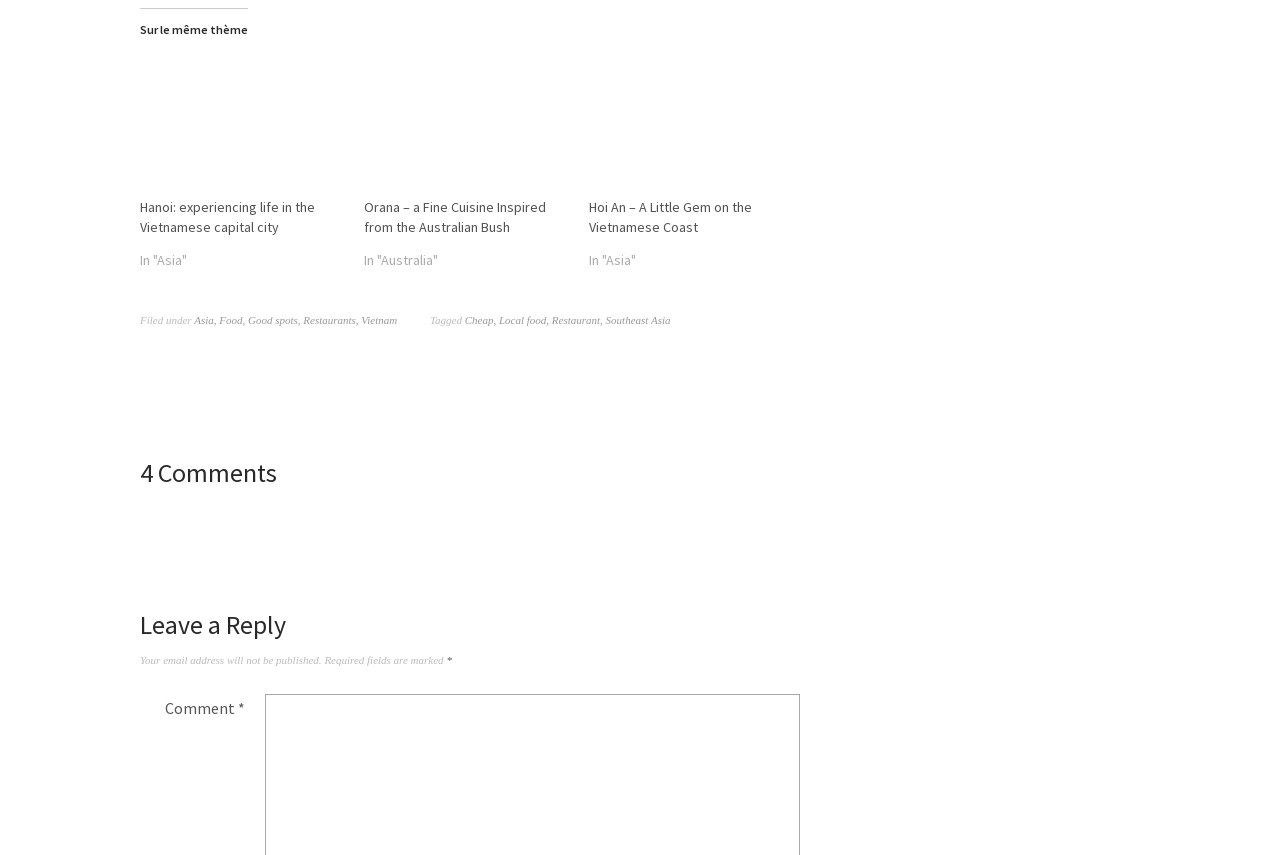How many links are in the footer?
Please look at the screenshot and answer in one word or a short phrase.

8